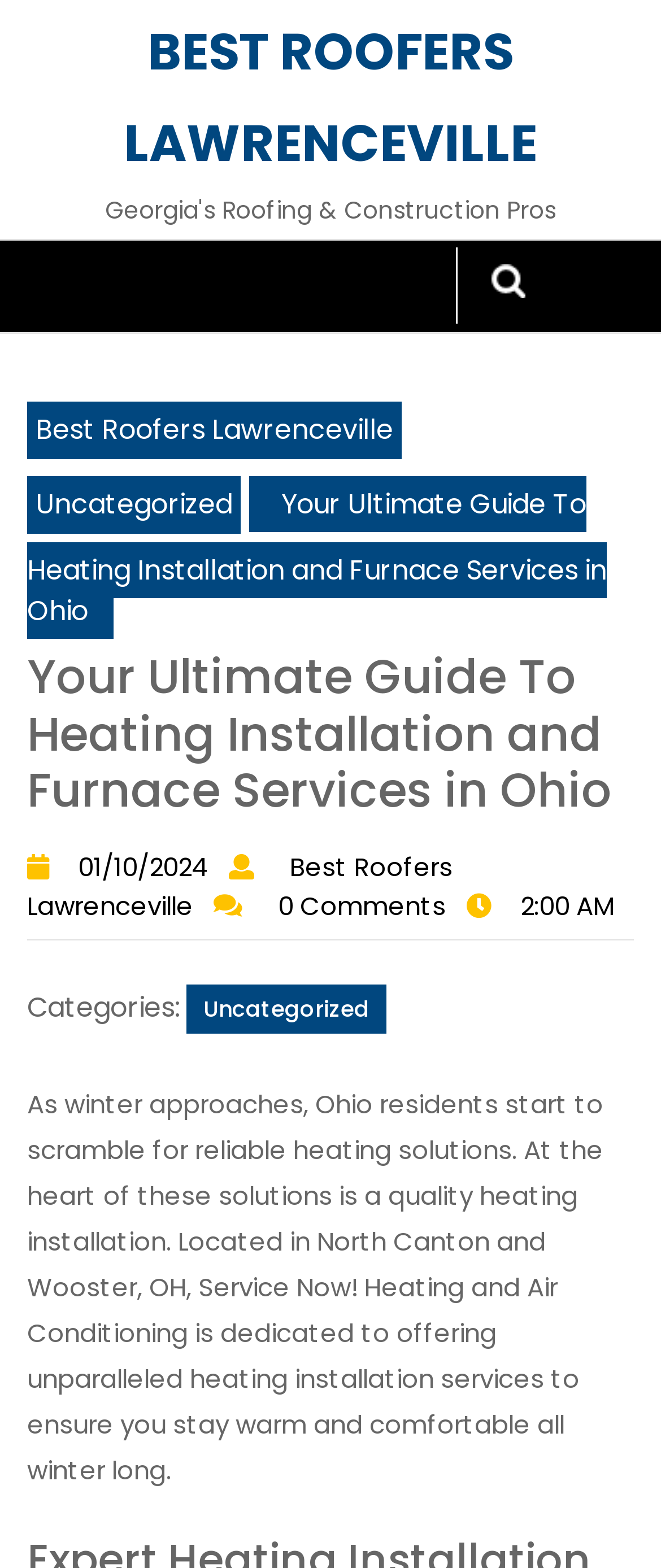What is the company name mentioned on the webpage?
Please elaborate on the answer to the question with detailed information.

The company name is mentioned in the paragraph of text that starts with 'As winter approaches, Ohio residents start to scramble for reliable heating solutions.' The company is described as being located in North Canton and Wooster, OH, and is dedicated to offering unparalleled heating installation services.